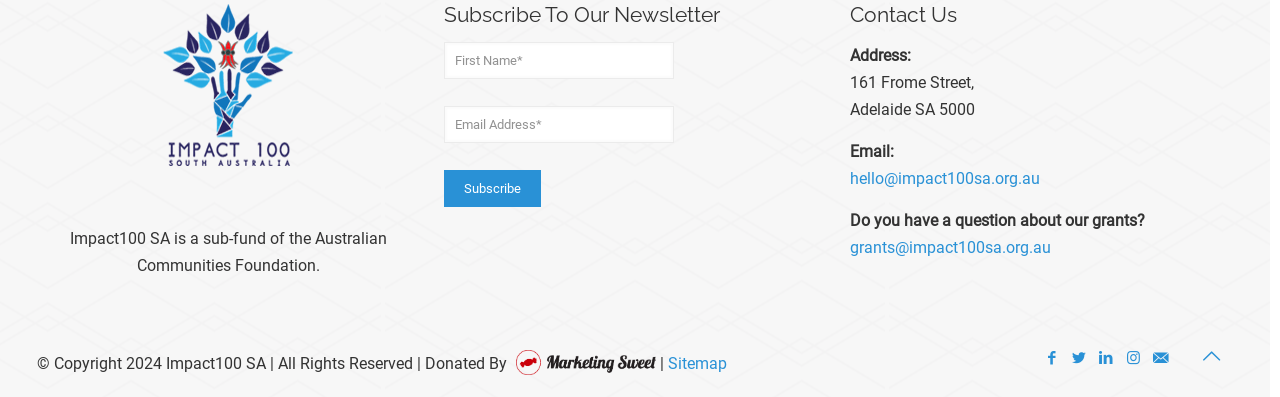How can I contact the organization for grants?
Based on the image, give a one-word or short phrase answer.

grants@impact100sa.org.au